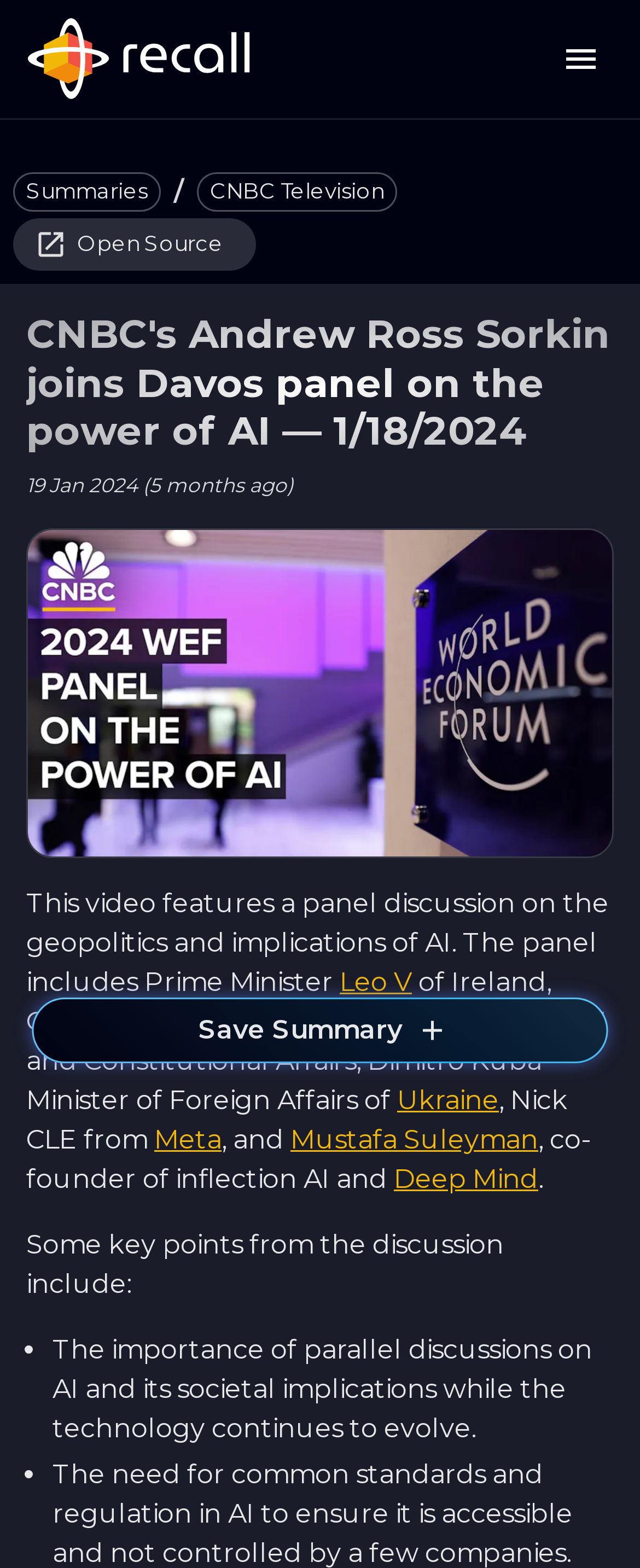Please find the bounding box coordinates of the section that needs to be clicked to achieve this instruction: "Go to Summaries".

[0.021, 0.113, 0.251, 0.133]